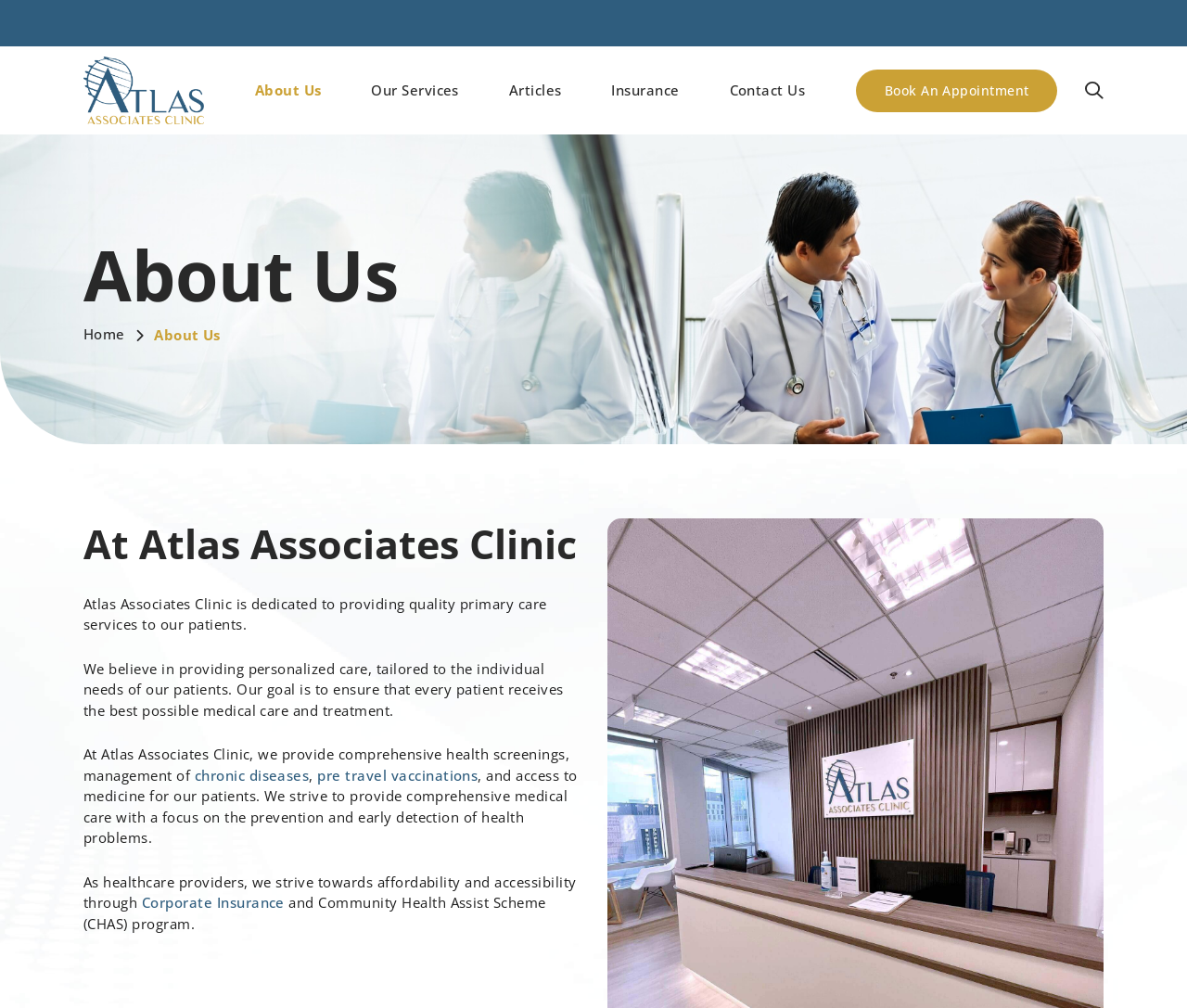Look at the image and write a detailed answer to the question: 
How can patients access the clinic's services?

I found the answer by reading the static text at the bottom of the webpage, which mentions 'affordability and accessibility through Corporate Insurance and Community Health Assist Scheme (CHAS) program.' This indicates that patients can access the clinic's services through these two programs.